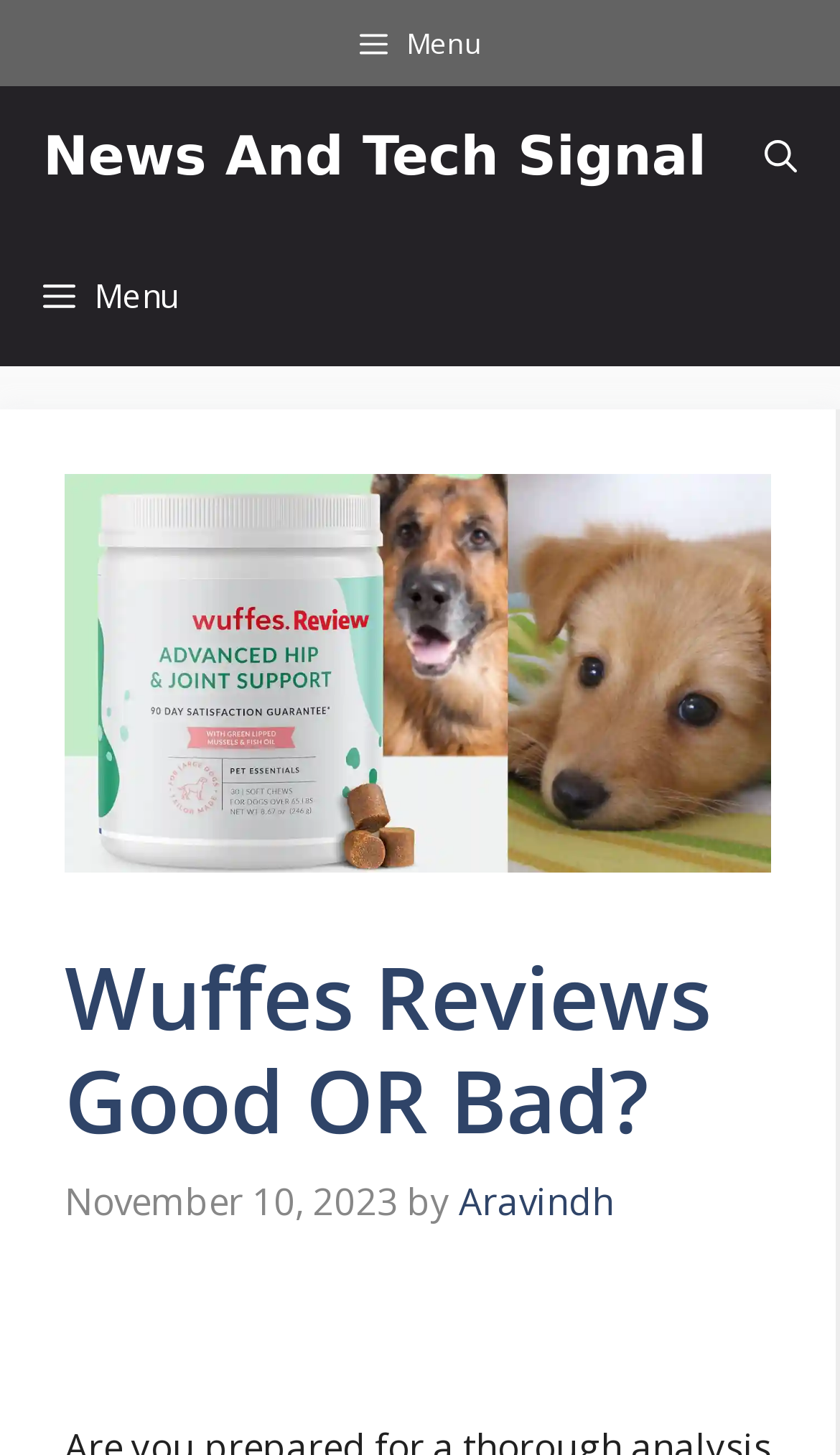Show the bounding box coordinates for the HTML element described as: "News And Tech Signal".

[0.051, 0.059, 0.841, 0.155]